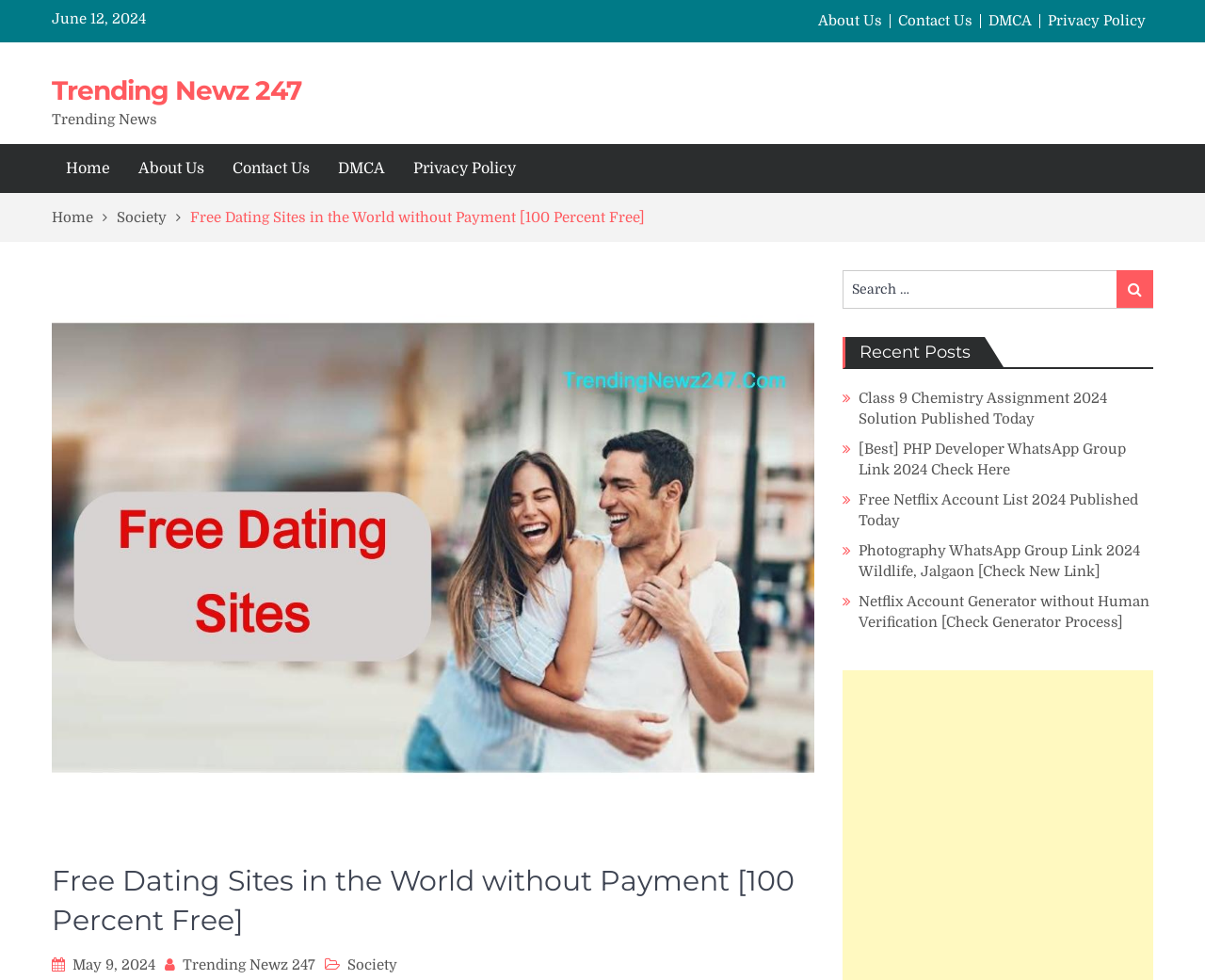Please identify the bounding box coordinates of the region to click in order to complete the given instruction: "Read the article about free dating sites". The coordinates should be four float numbers between 0 and 1, i.e., [left, top, right, bottom].

[0.158, 0.213, 0.535, 0.231]